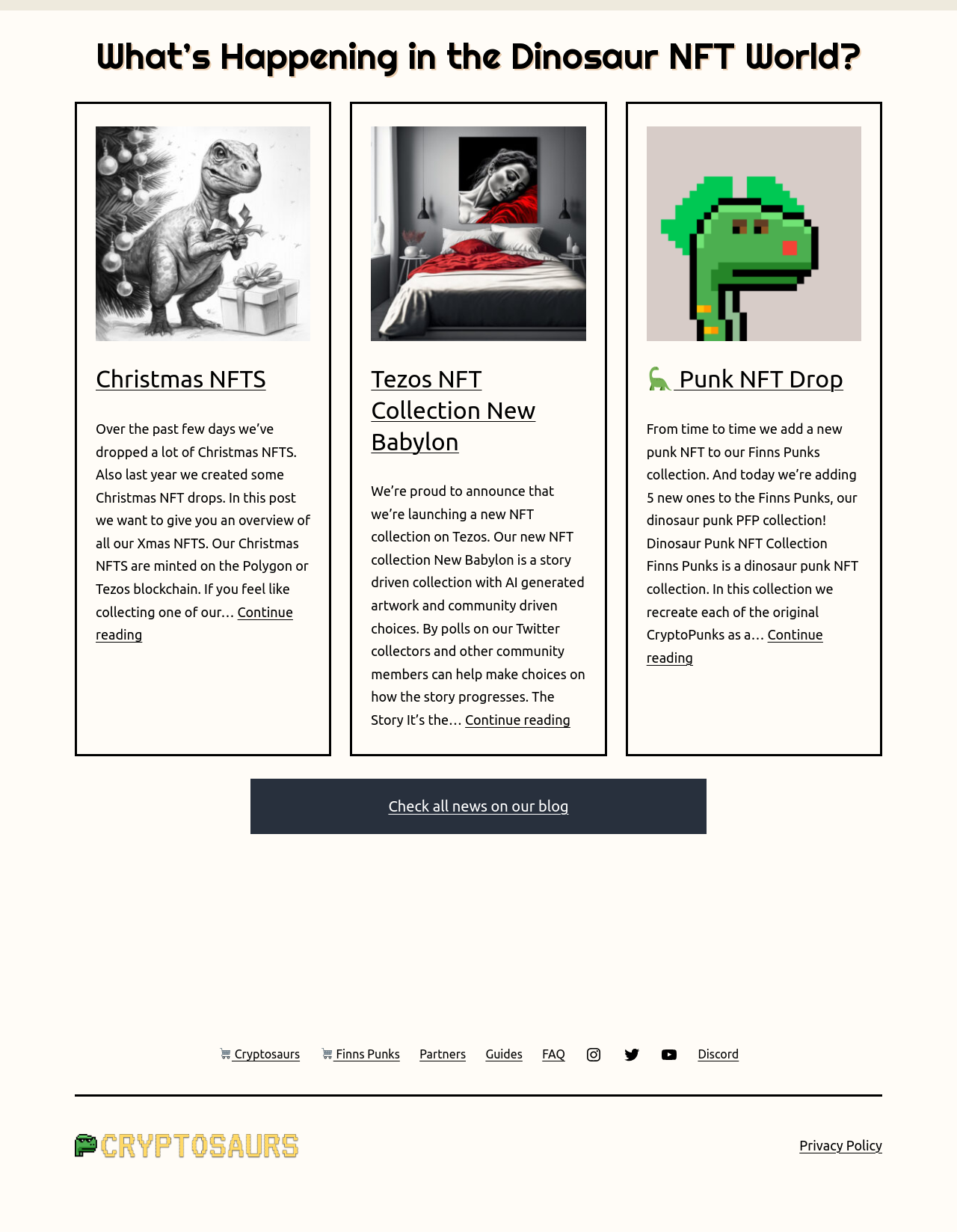Specify the bounding box coordinates of the area to click in order to follow the given instruction: "Explore Tezos NFT Collection New Babylon."

[0.388, 0.103, 0.612, 0.277]